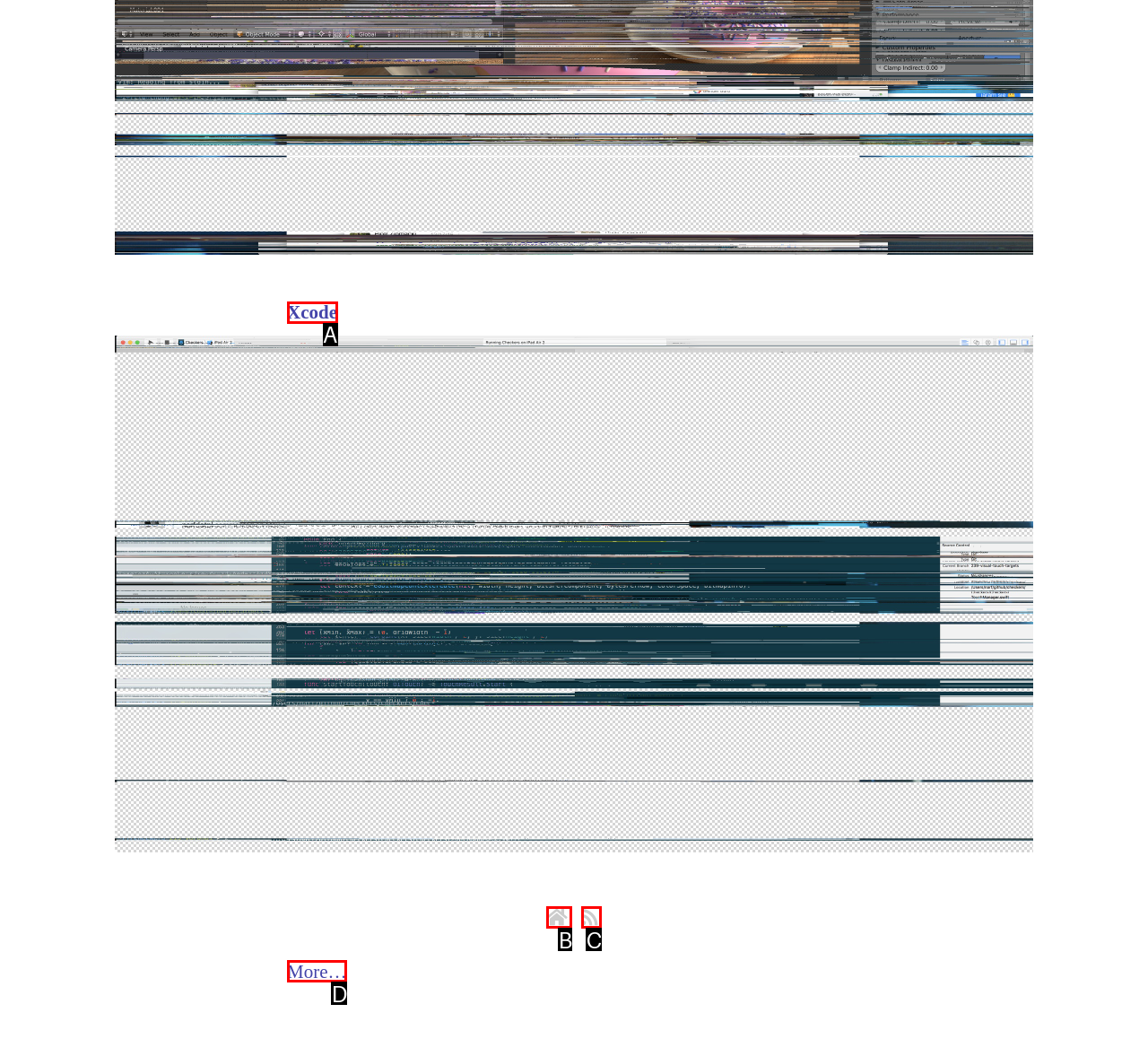Identify the HTML element that corresponds to the following description: More…. Provide the letter of the correct option from the presented choices.

D